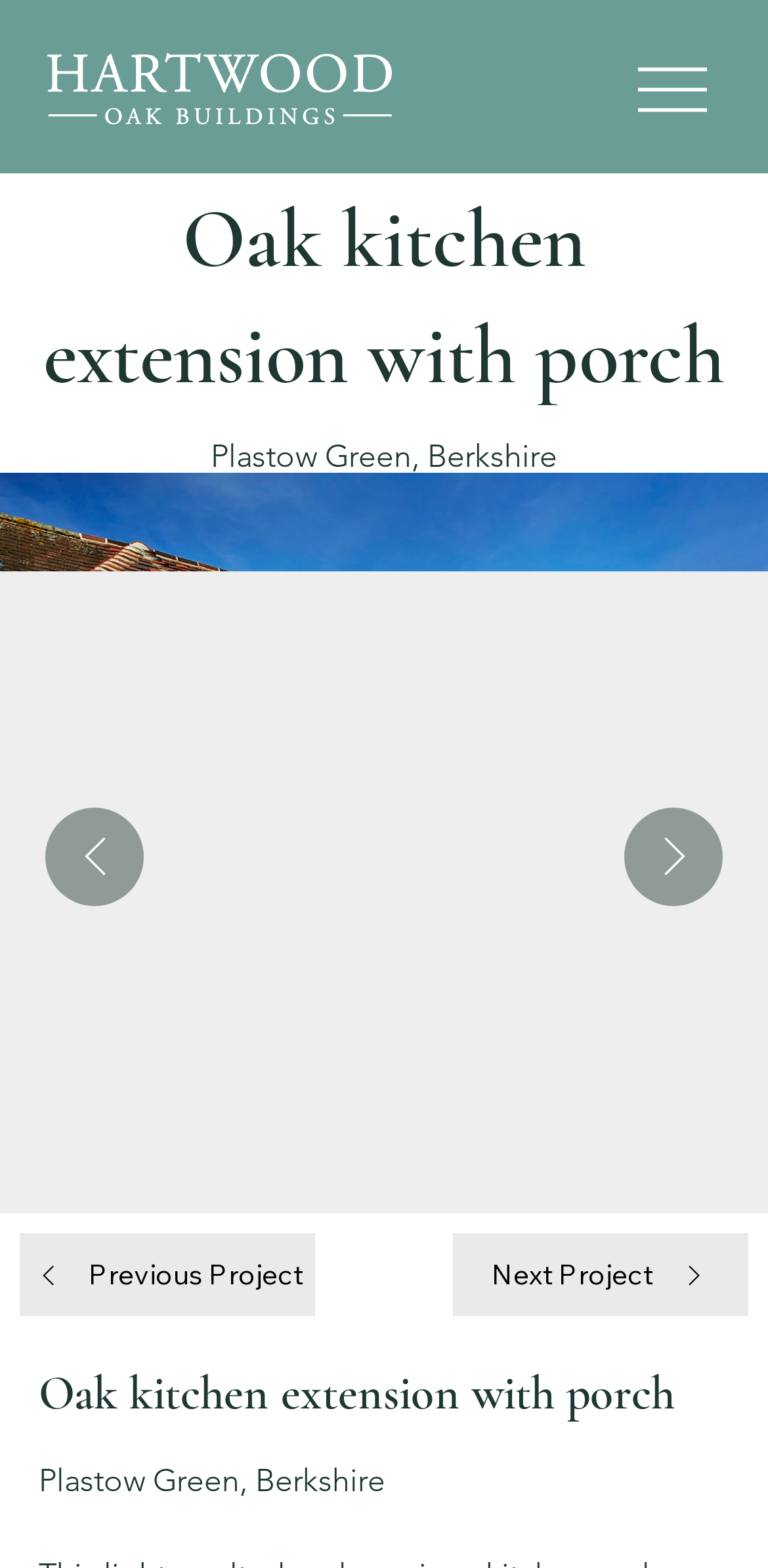What is the function of the button at the bottom of the page?
Using the image, answer in one word or phrase.

Navigate to full screen